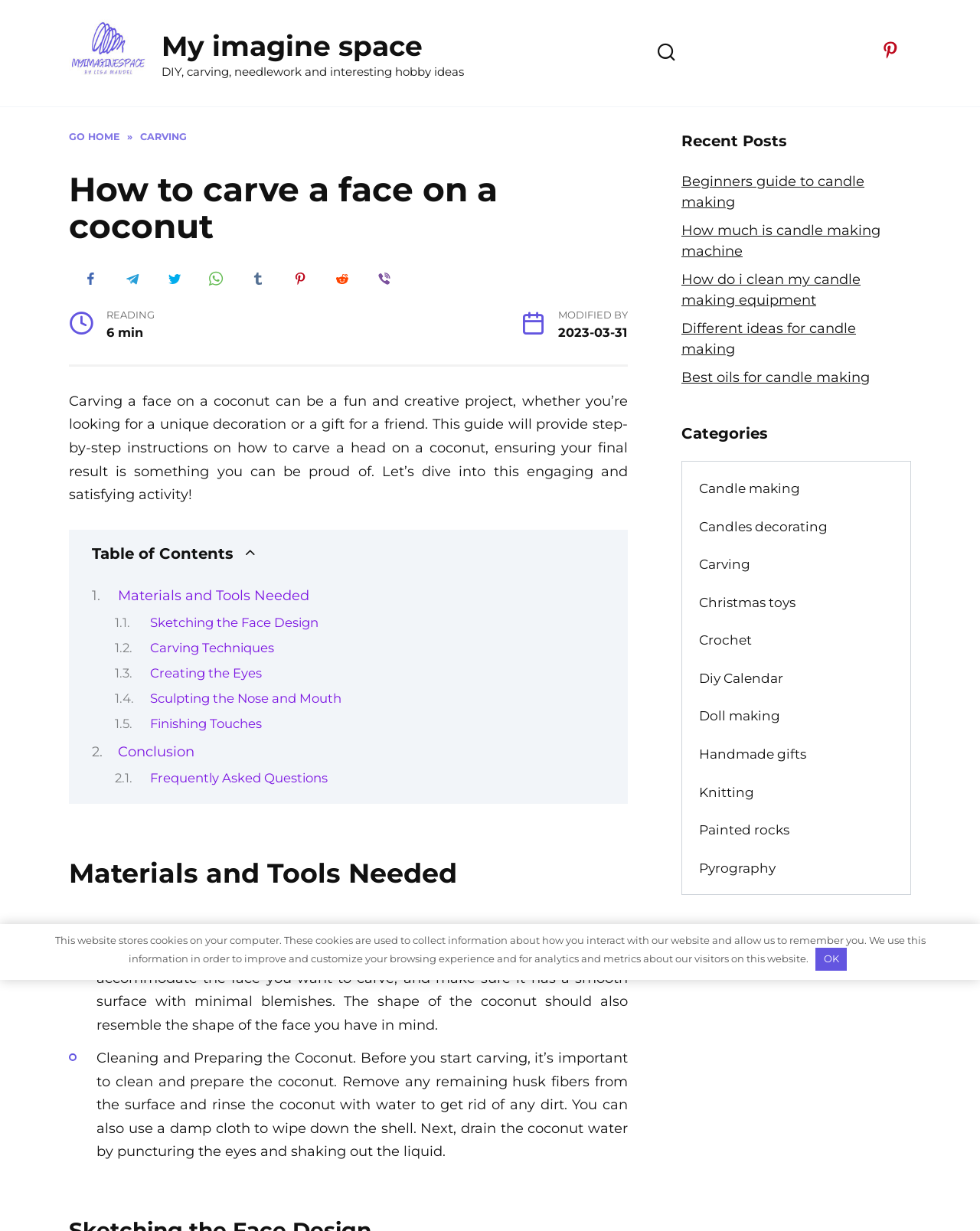Please specify the bounding box coordinates for the clickable region that will help you carry out the instruction: "Read about 'An Easy Method of Raising Funds'".

None